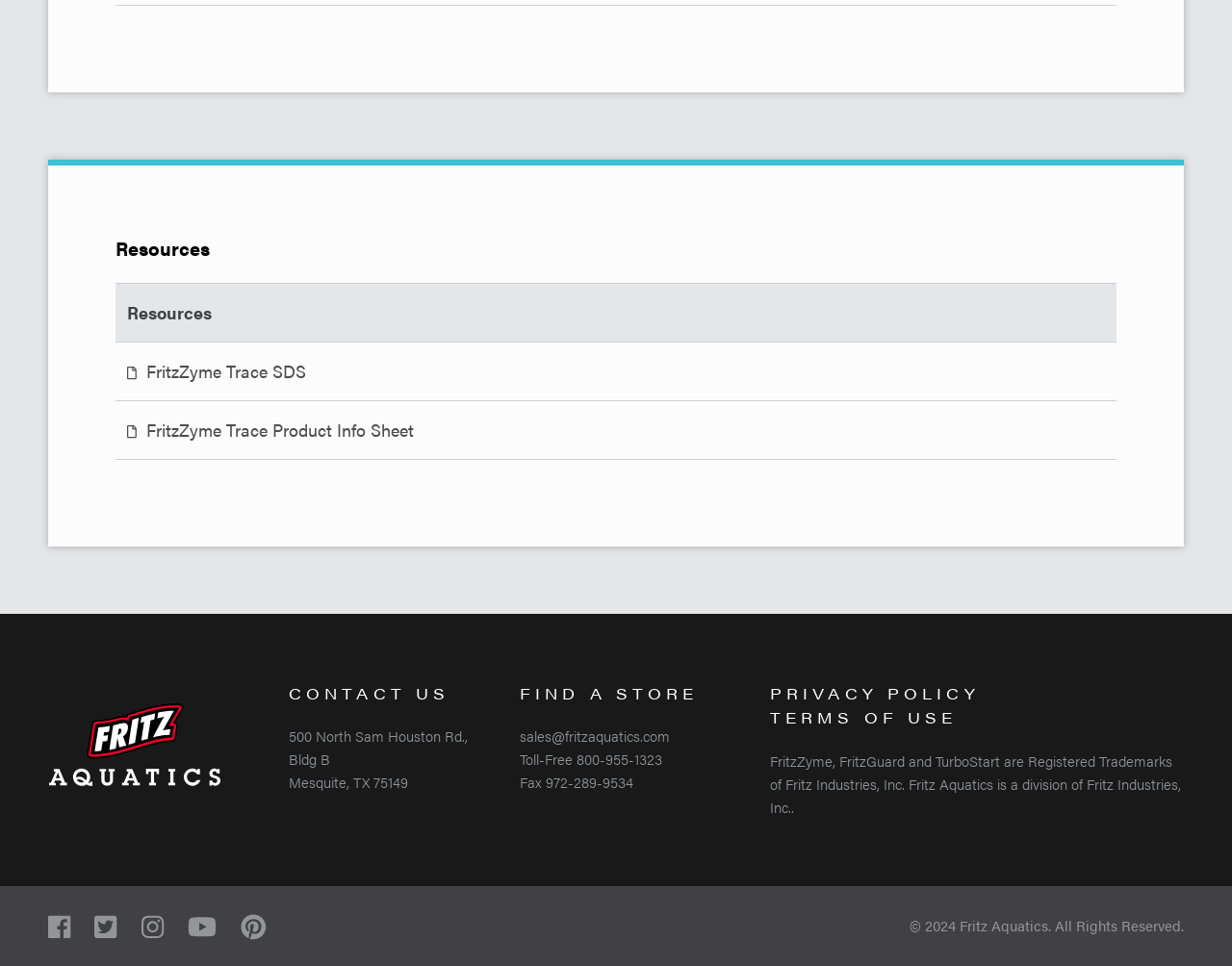Please find the bounding box coordinates in the format (top-left x, top-left y, bottom-right x, bottom-right y) for the given element description. Ensure the coordinates are floating point numbers between 0 and 1. Description: Terms of Use

[0.625, 0.731, 0.777, 0.756]